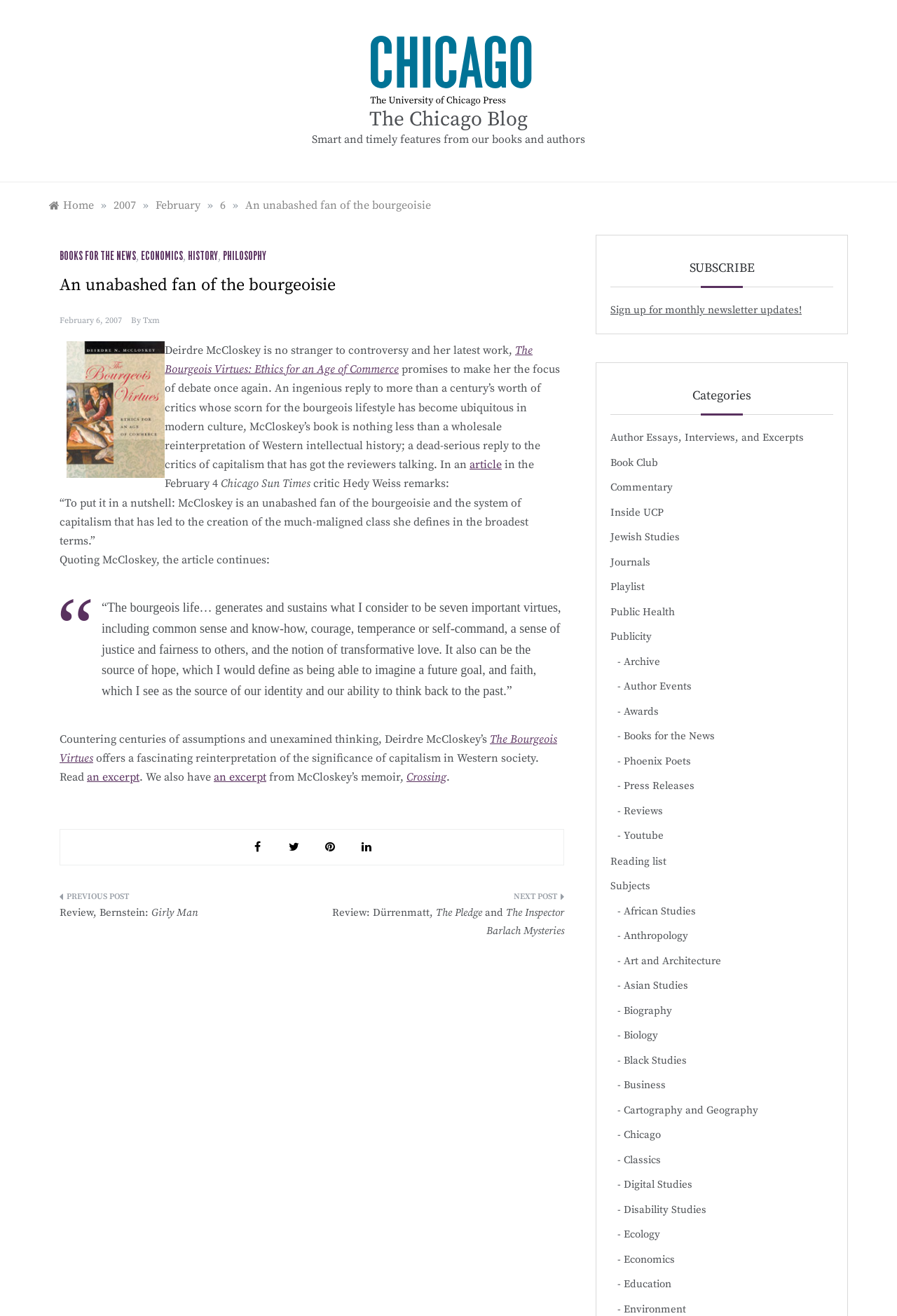Please find and report the bounding box coordinates of the element to click in order to perform the following action: "Click on the link to read an excerpt from Deirdre McCloskey's memoir". The coordinates should be expressed as four float numbers between 0 and 1, in the format [left, top, right, bottom].

[0.238, 0.585, 0.297, 0.596]